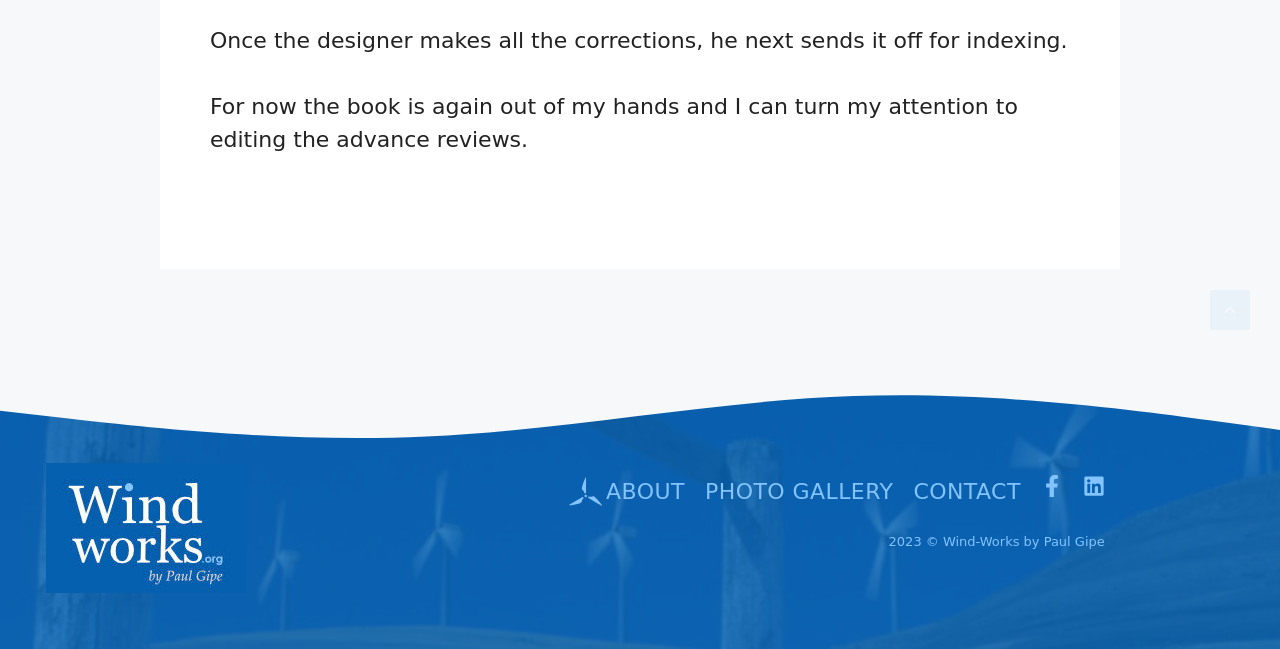Refer to the screenshot and answer the following question in detail:
What is the year of the copyright?

The StaticText element at the bottom of the page contains the text '2023 © Wind-Works by Paul Gipe', which indicates that the year of the copyright is 2023.